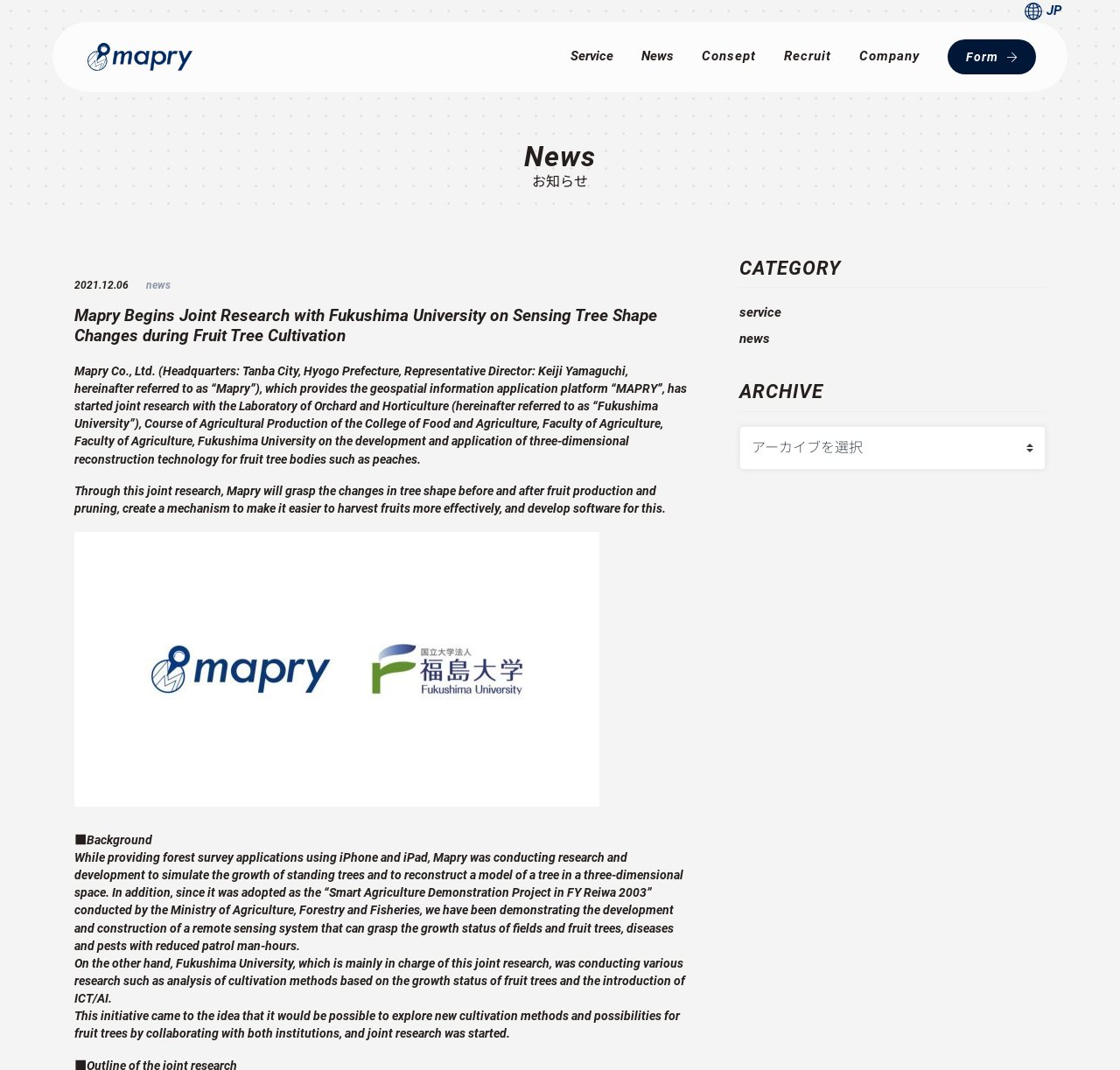Find the bounding box coordinates of the area to click in order to follow the instruction: "View Omnichannel at the Heart of Customer Service".

None